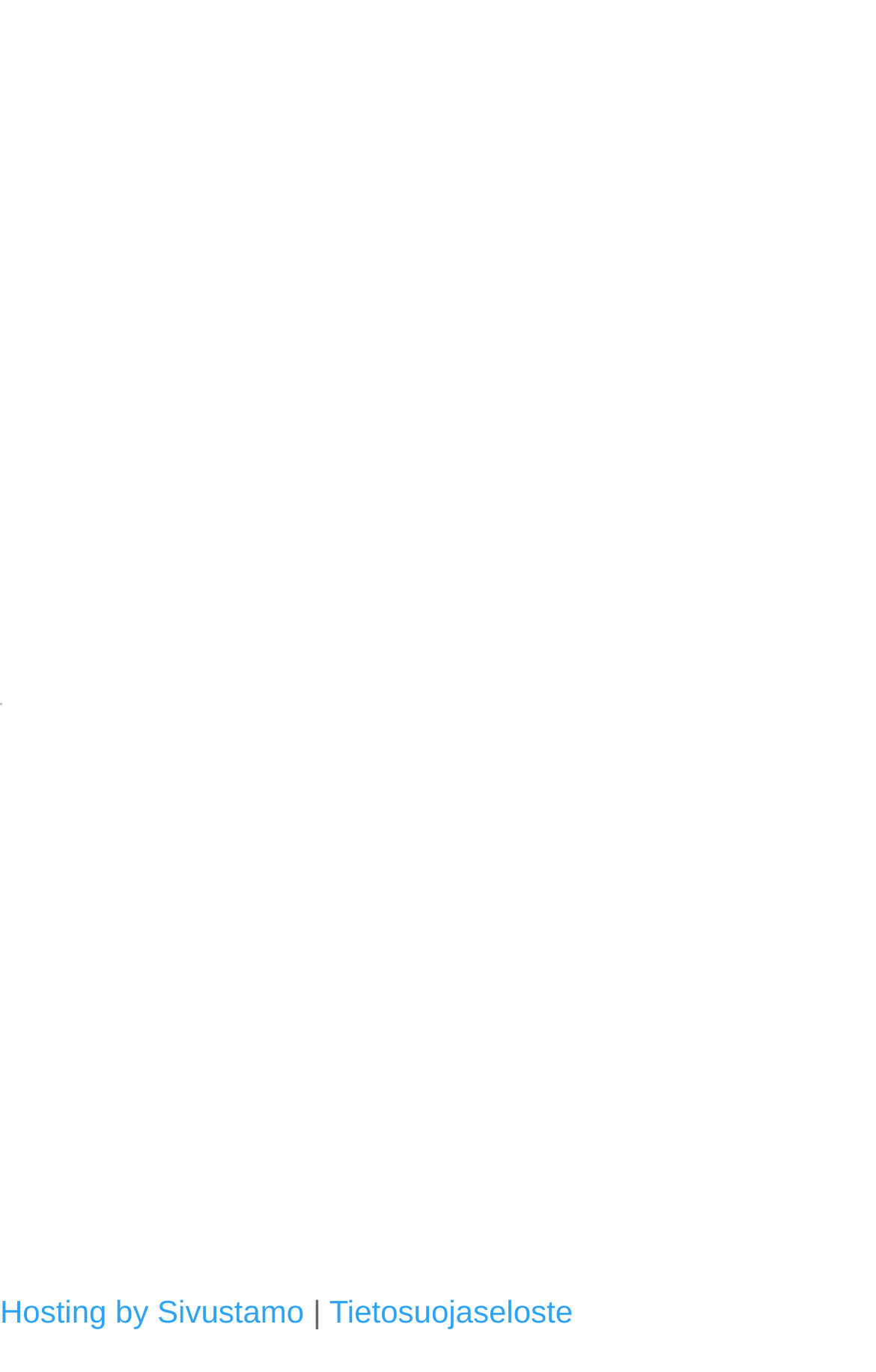Bounding box coordinates are to be given in the format (top-left x, top-left y, bottom-right x, bottom-right y). All values must be floating point numbers between 0 and 1. Provide the bounding box coordinate for the UI element described as: Tietosuojaseloste

[0.376, 0.943, 0.654, 0.969]